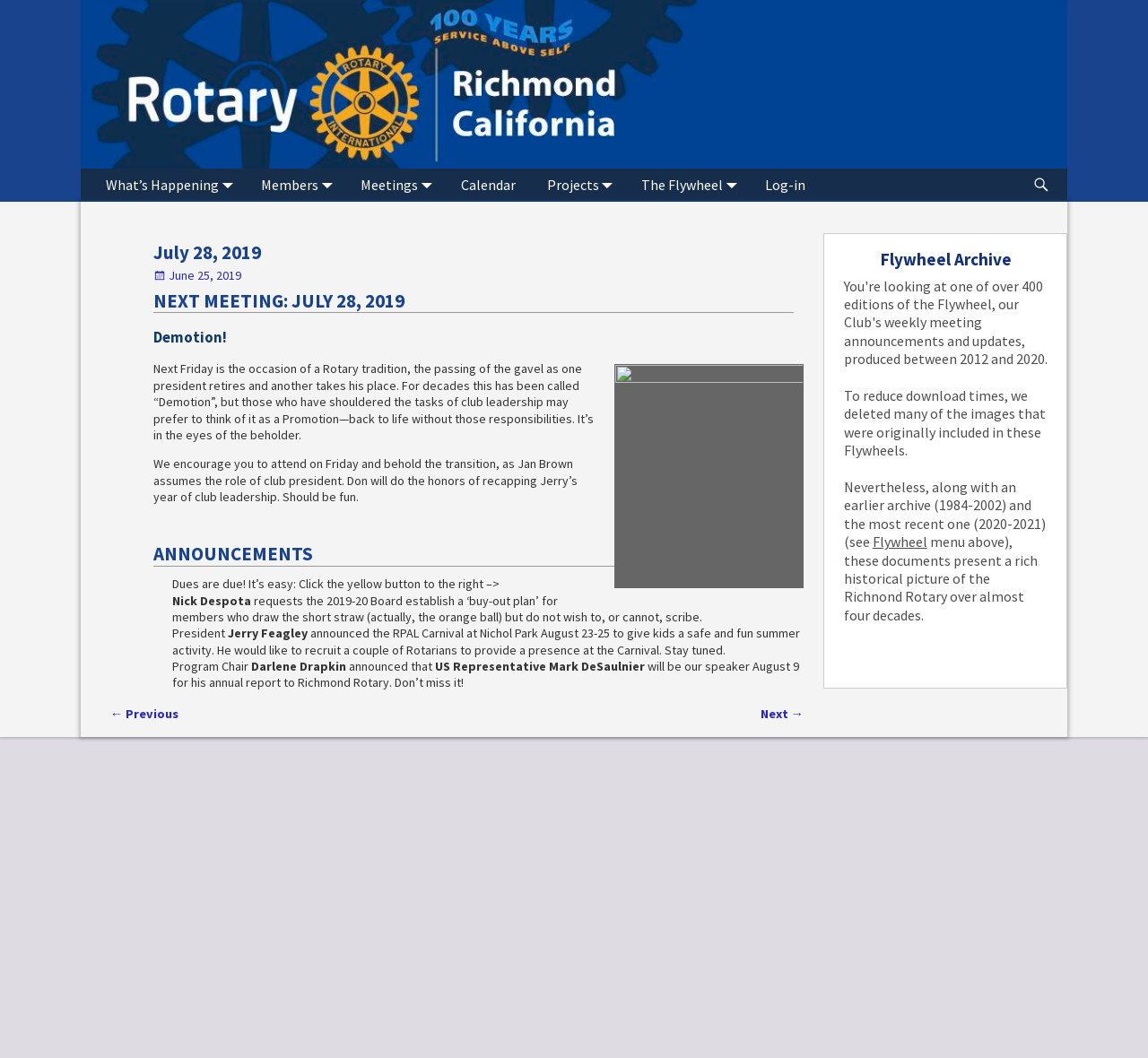Highlight the bounding box coordinates of the element that should be clicked to carry out the following instruction: "Check the next meeting". The coordinates must be given as four float numbers ranging from 0 to 1, i.e., [left, top, right, bottom].

[0.134, 0.273, 0.692, 0.296]